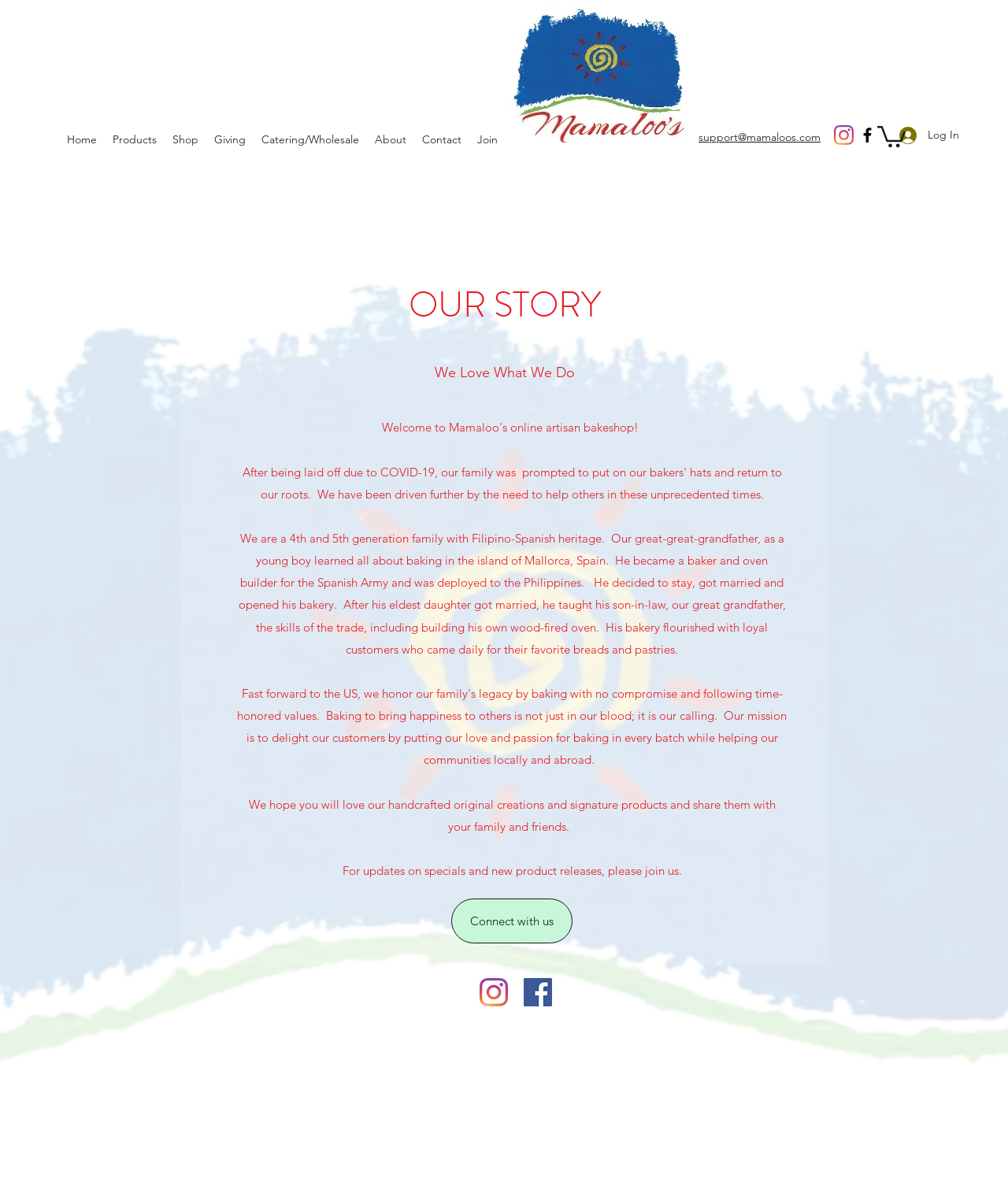Please identify the bounding box coordinates of the element's region that I should click in order to complete the following instruction: "Click the Log In button". The bounding box coordinates consist of four float numbers between 0 and 1, i.e., [left, top, right, bottom].

[0.881, 0.102, 0.952, 0.127]